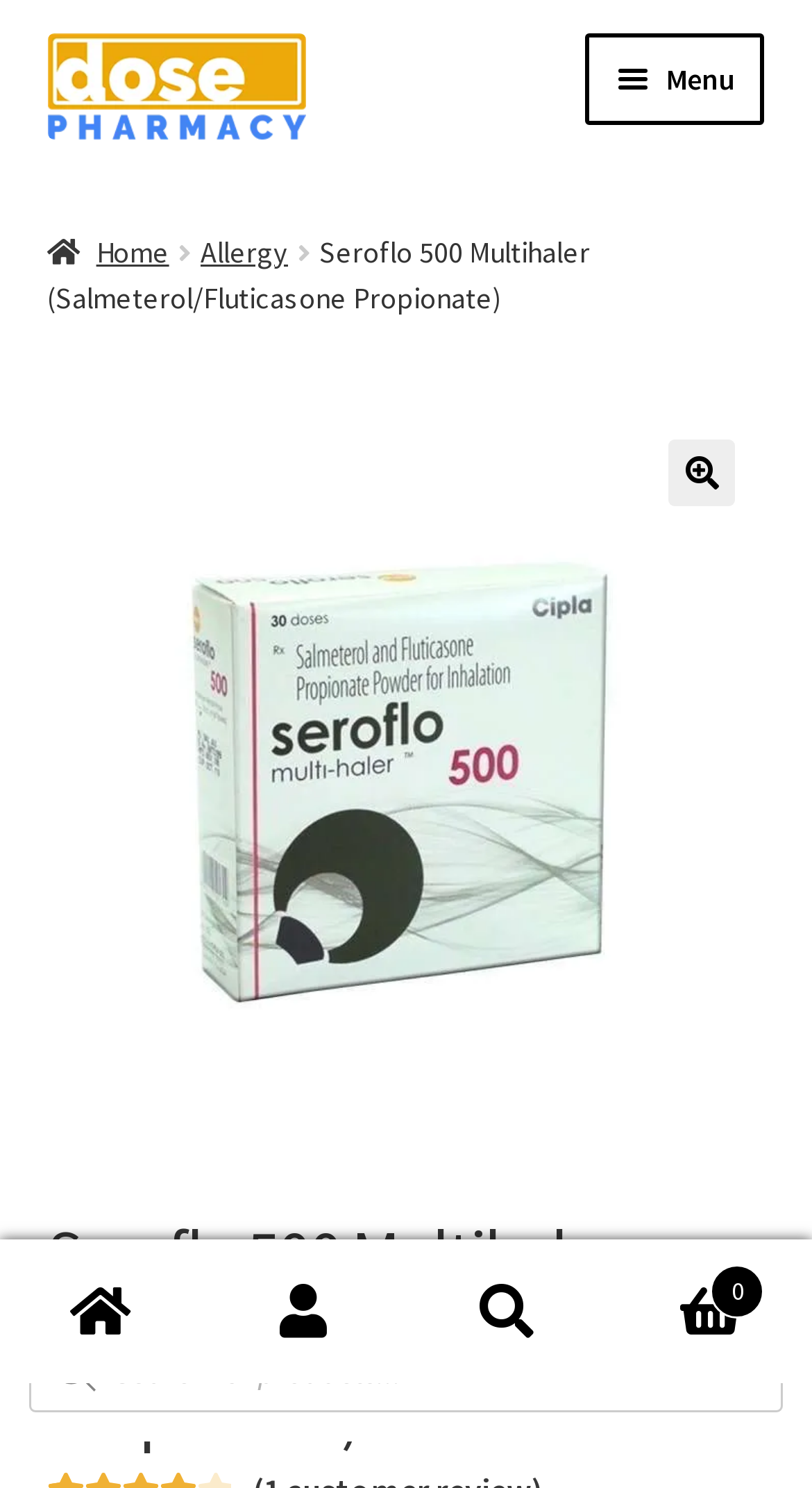Determine the bounding box coordinates of the clickable region to execute the instruction: "go to cart". The coordinates should be four float numbers between 0 and 1, denoted as [left, top, right, bottom].

[0.75, 0.835, 1.0, 0.93]